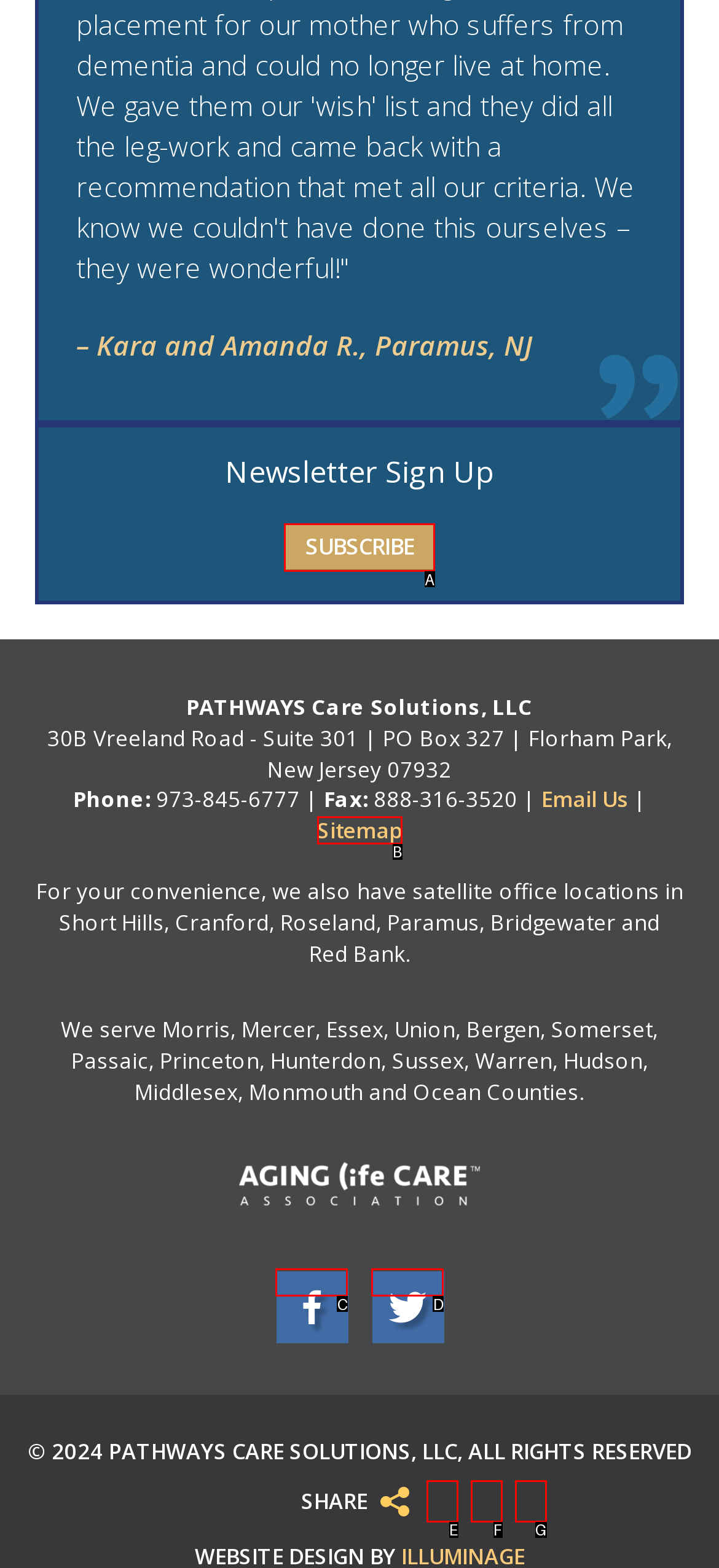Determine the UI element that matches the description: Facebook
Answer with the letter from the given choices.

E